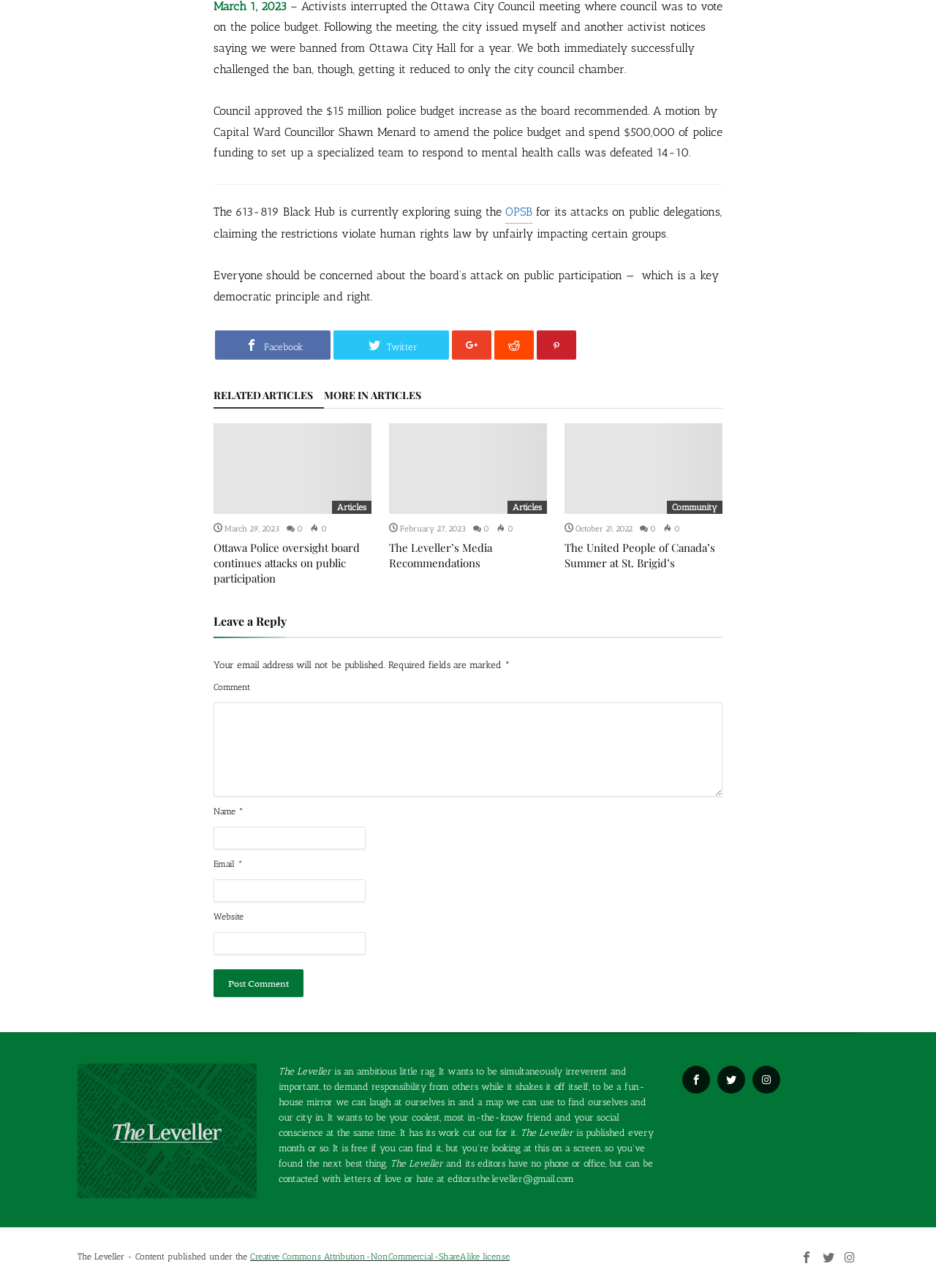Use a single word or phrase to respond to the question:
What is the name of the publication?

The Leveller